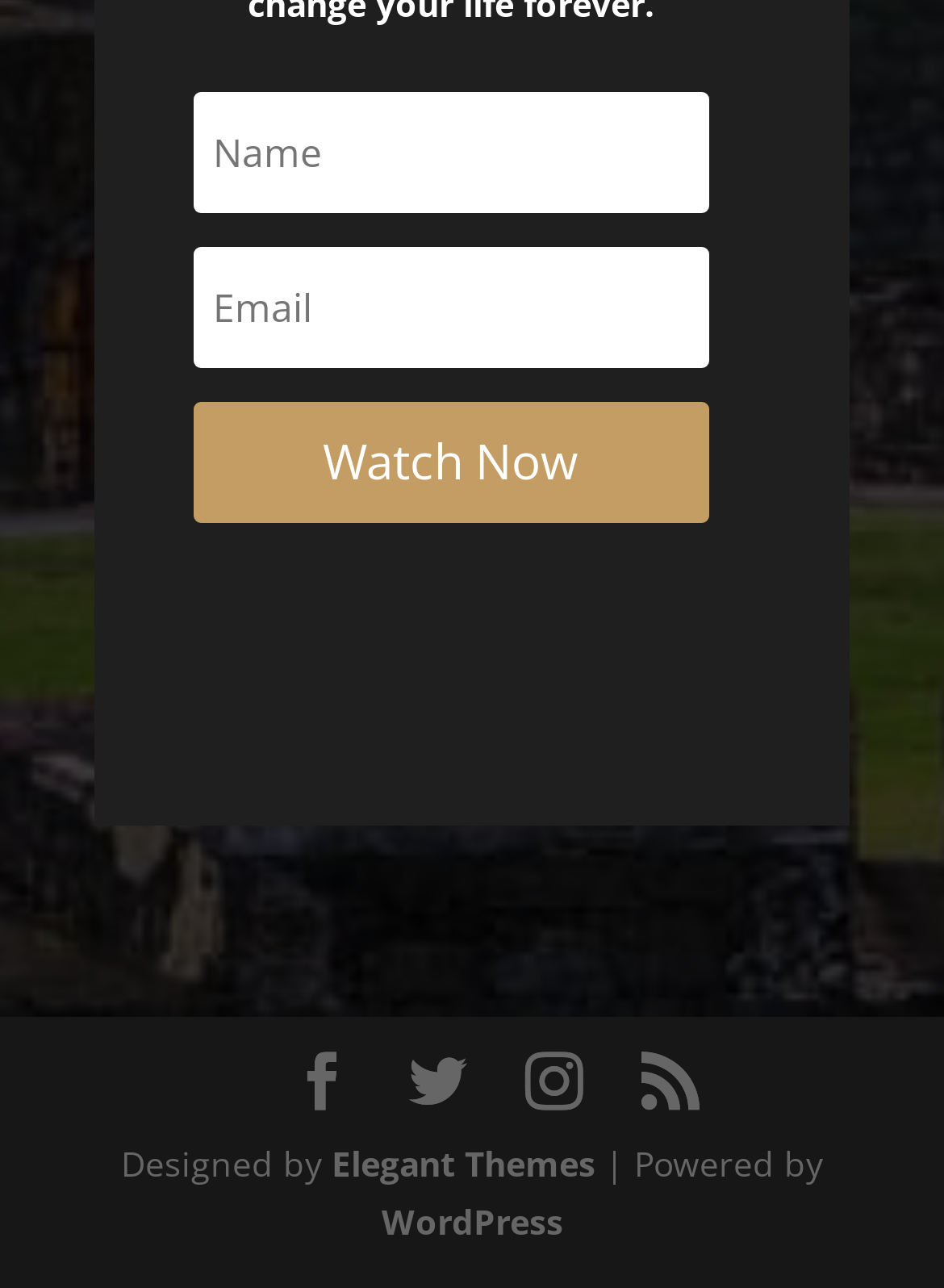Extract the bounding box of the UI element described as: "name="et_pb_signup_email" placeholder="Email"".

[0.204, 0.193, 0.752, 0.287]